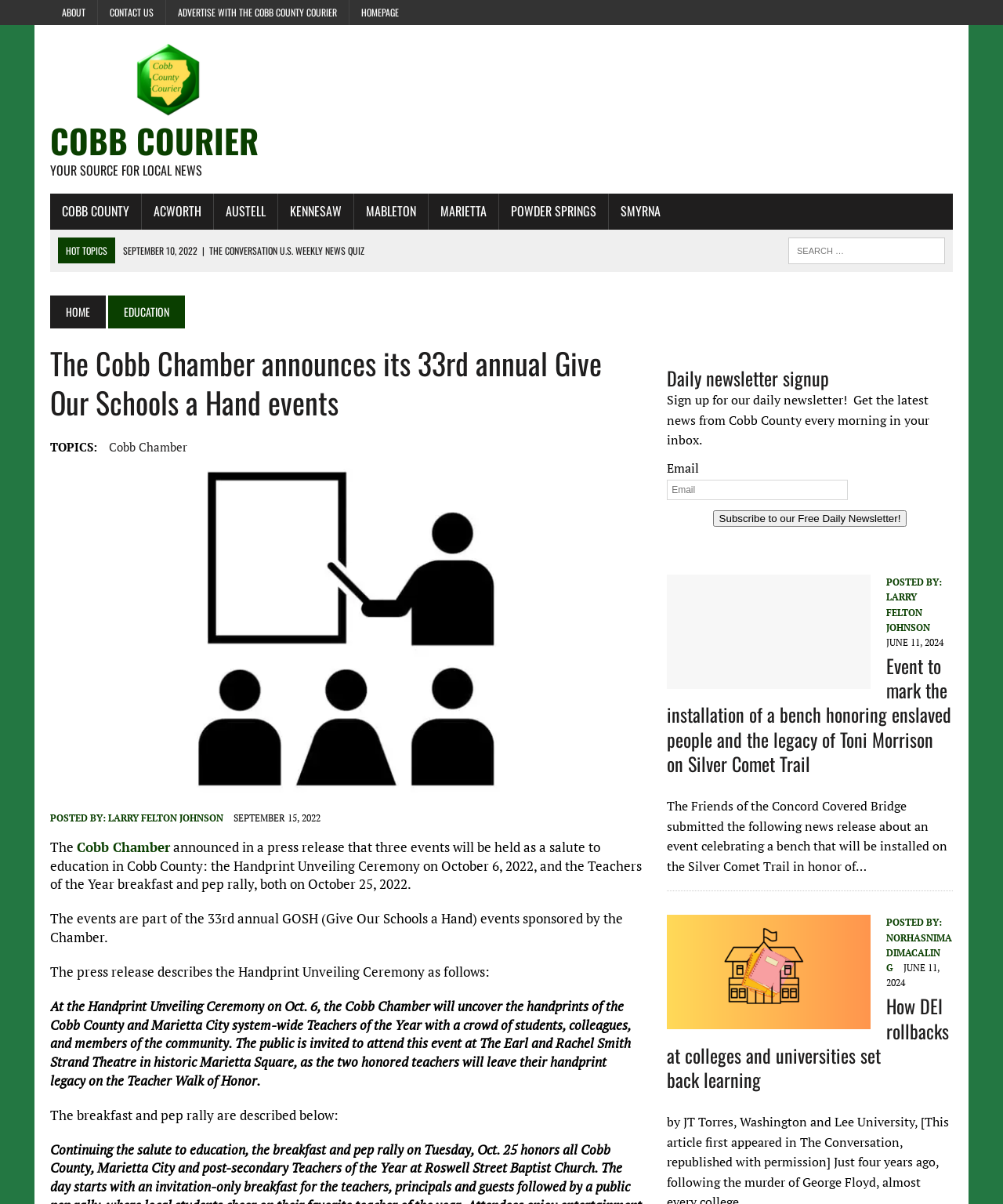Please determine the bounding box coordinates of the element to click in order to execute the following instruction: "Search for something". The coordinates should be four float numbers between 0 and 1, specified as [left, top, right, bottom].

[0.786, 0.197, 0.942, 0.219]